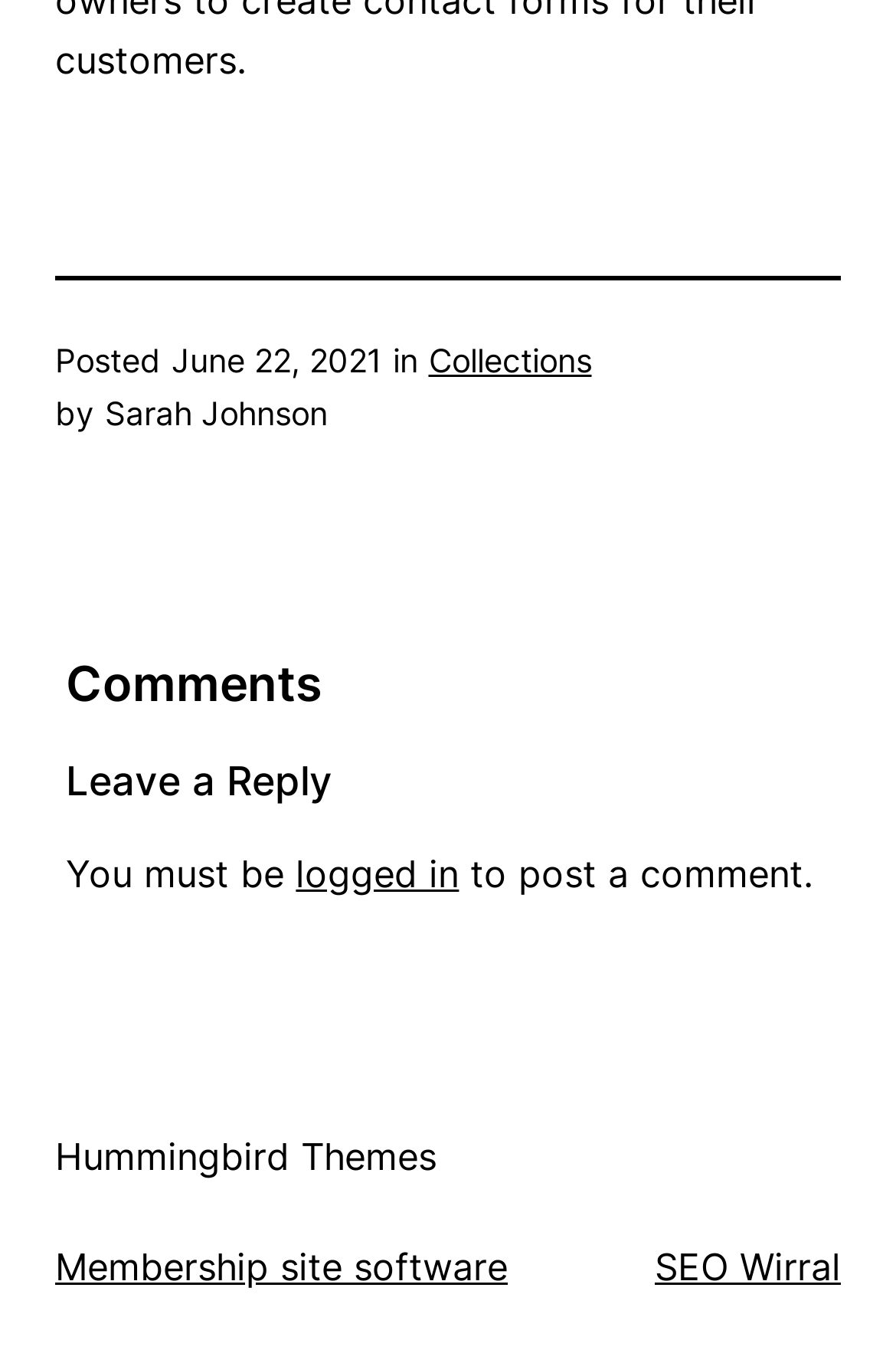Determine the bounding box of the UI element mentioned here: "Collections". The coordinates must be in the format [left, top, right, bottom] with values ranging from 0 to 1.

[0.478, 0.249, 0.66, 0.278]